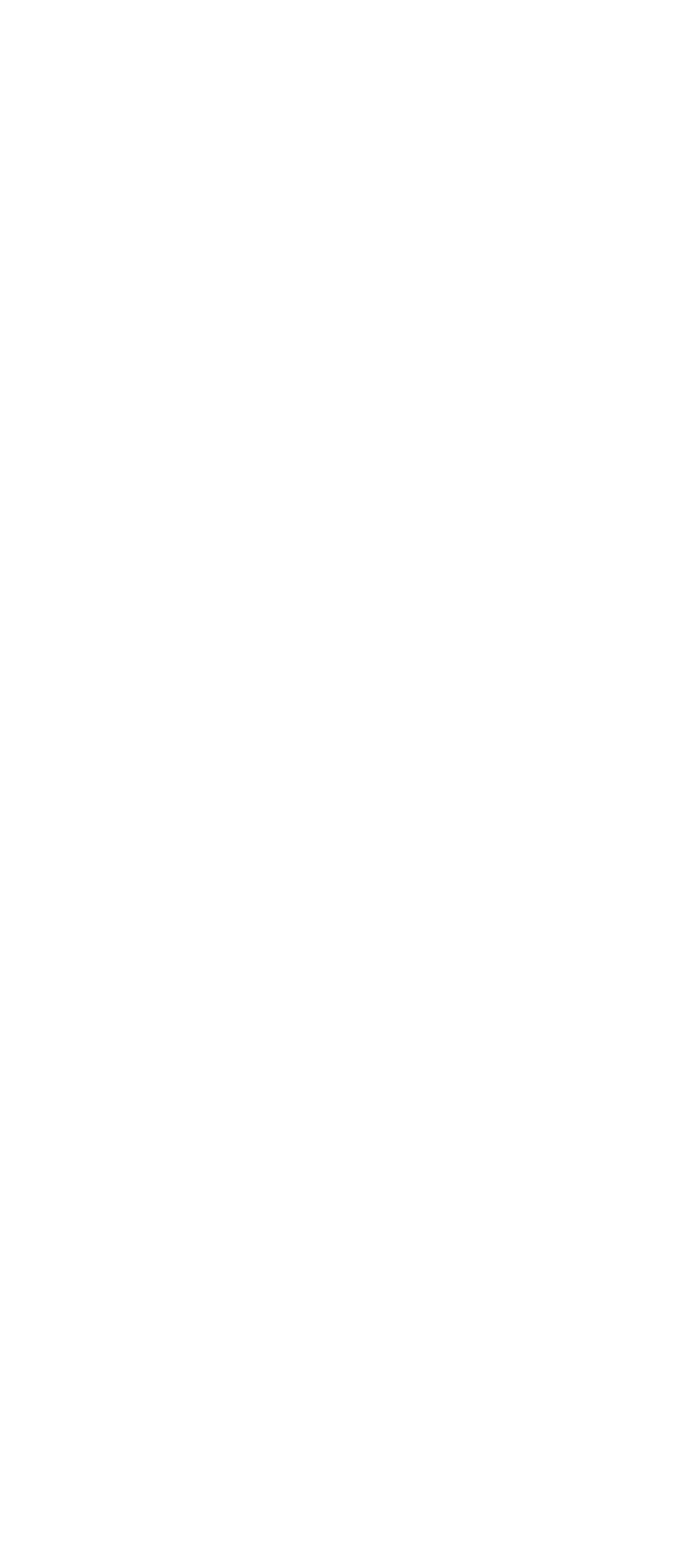Using the element description: "name="url" placeholder="Website:"", determine the bounding box coordinates. The coordinates should be in the format [left, top, right, bottom], with values between 0 and 1.

[0.051, 0.755, 0.949, 0.793]